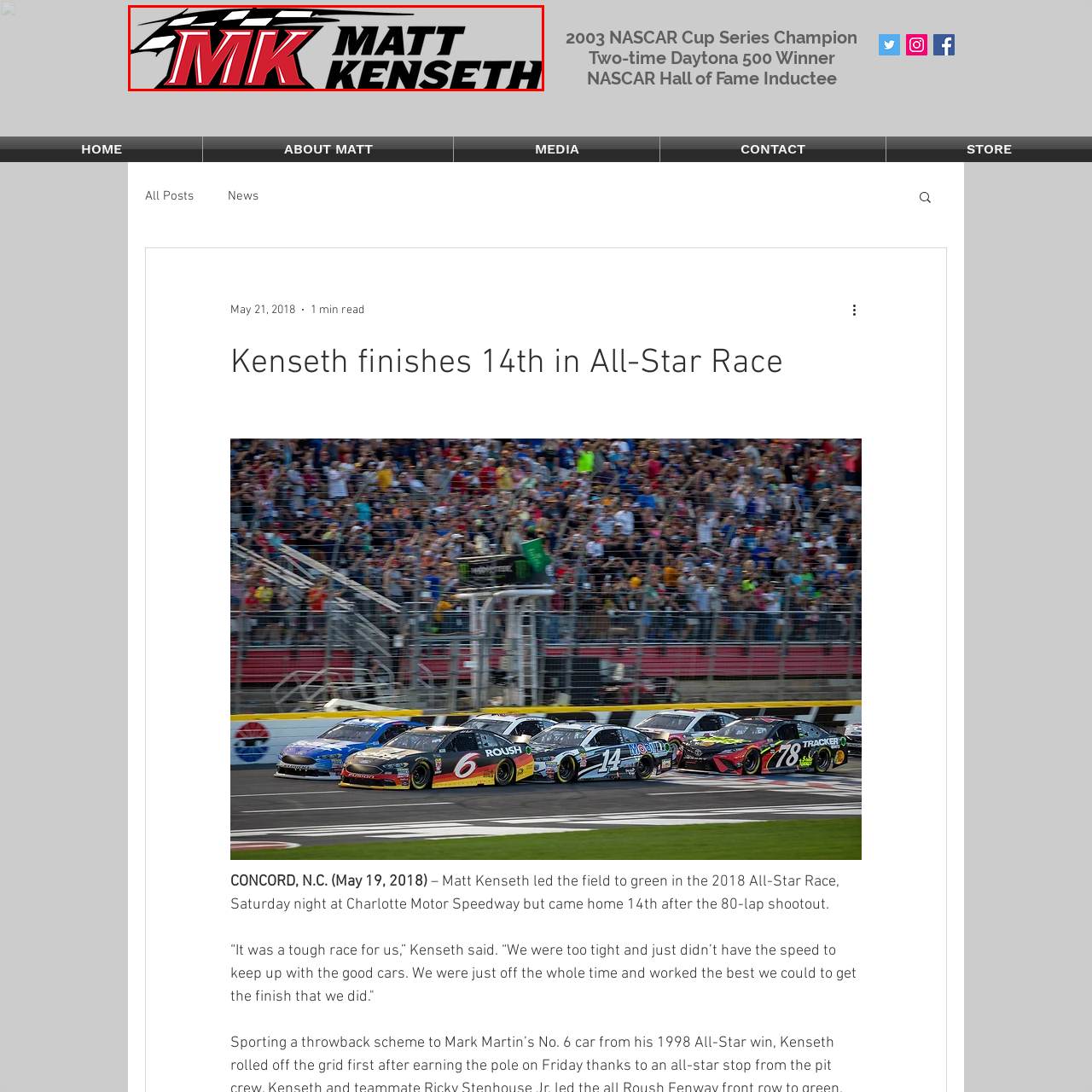Focus on the section marked by the red bounding box and reply with a single word or phrase: What is the font style of Matt Kenseth's name?

Stylish, modern